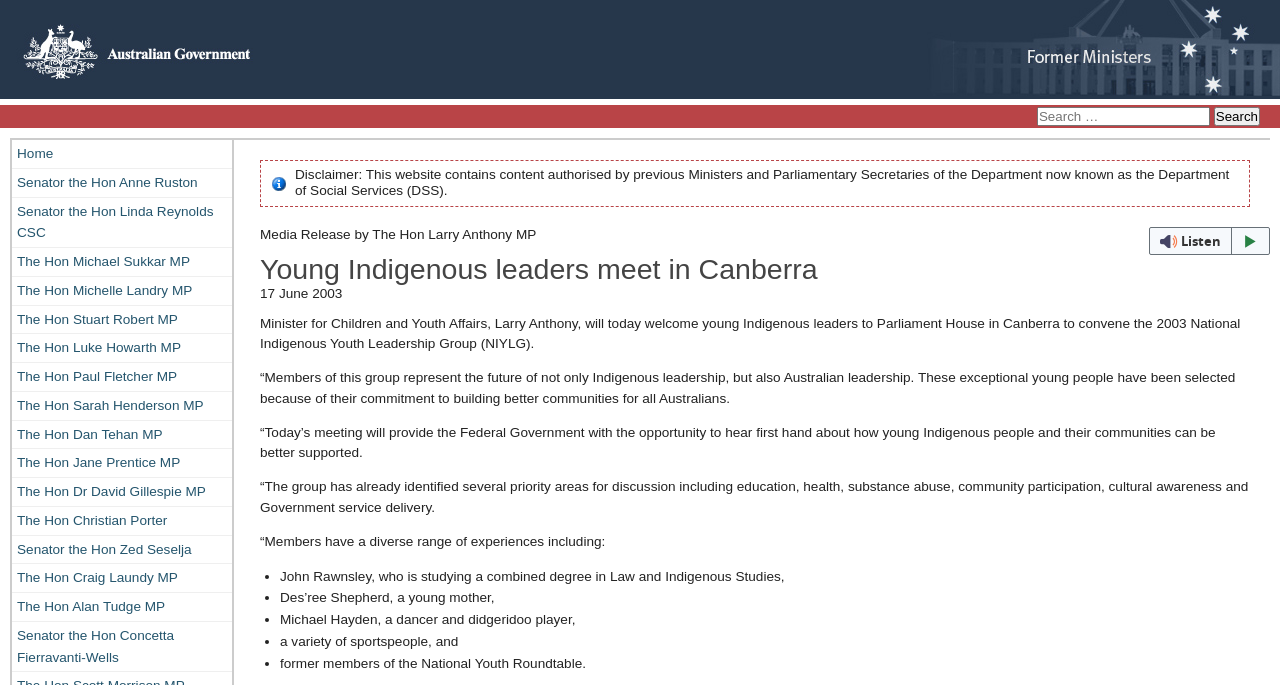Predict the bounding box coordinates of the area that should be clicked to accomplish the following instruction: "Click on the Australian Government link". The bounding box coordinates should consist of four float numbers between 0 and 1, i.e., [left, top, right, bottom].

[0.0, 0.123, 0.198, 0.145]